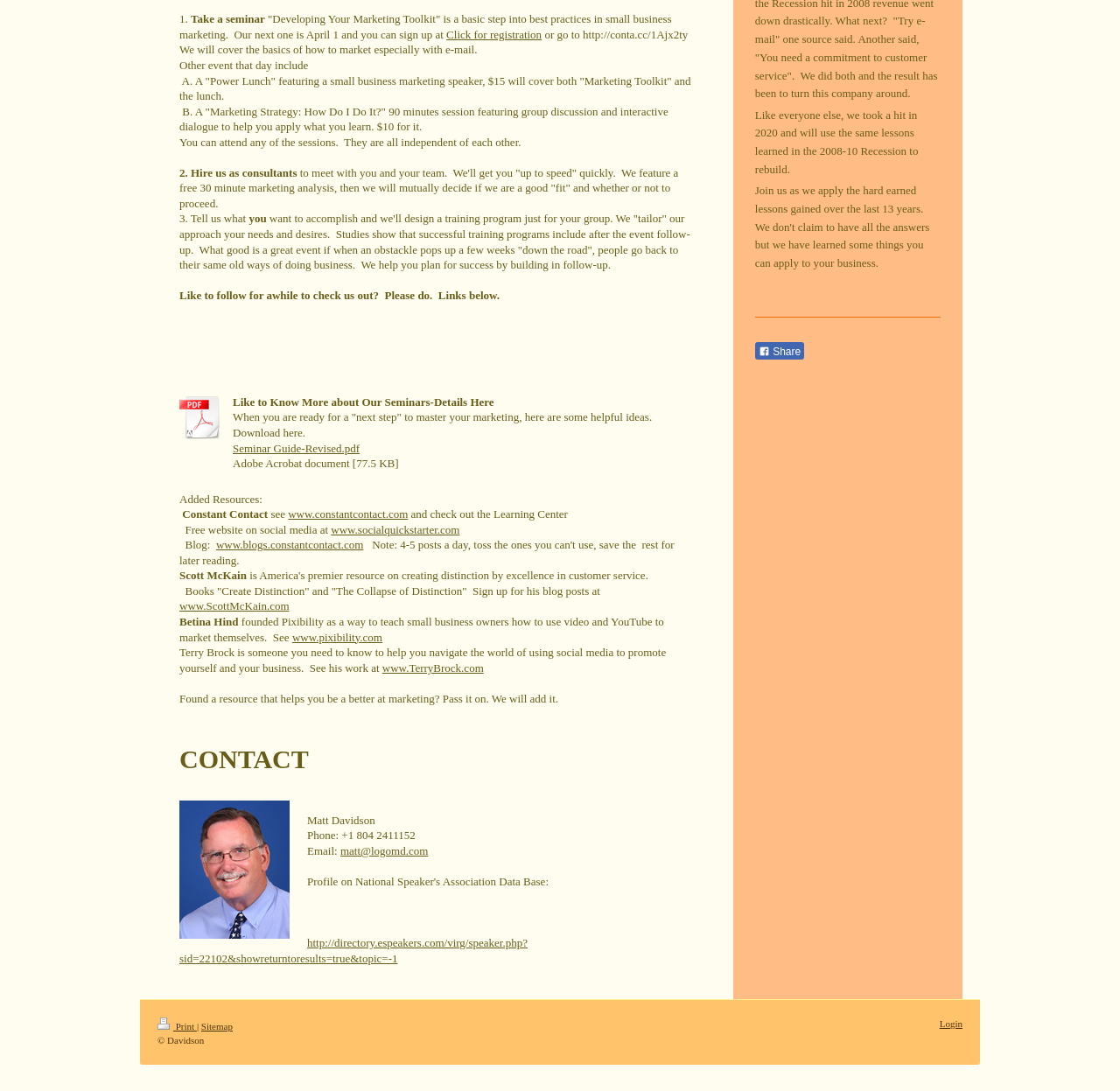Given the element description "www.socialquickstarter.com", identify the bounding box of the corresponding UI element.

[0.296, 0.479, 0.411, 0.491]